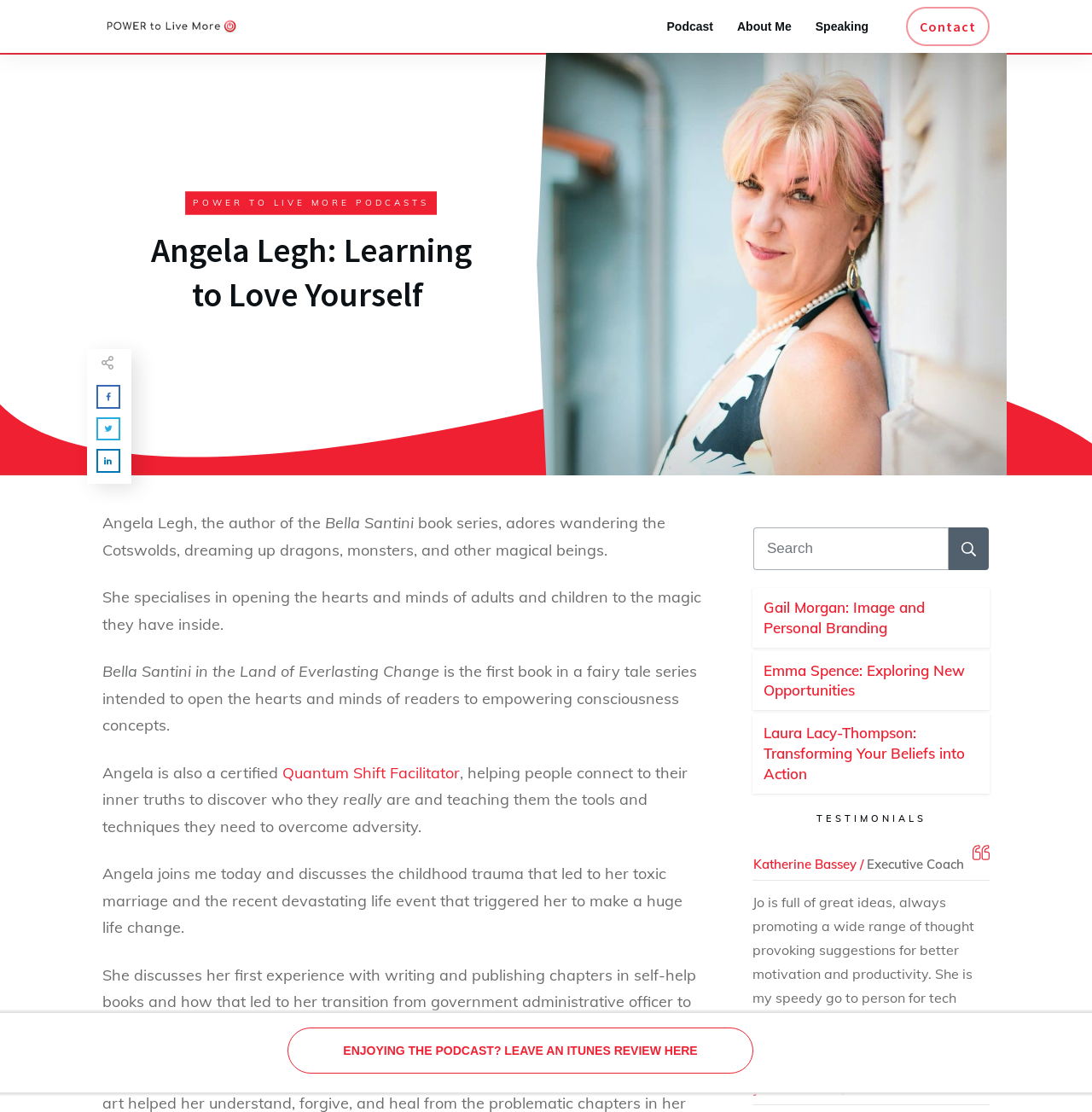Please provide the main heading of the webpage content.

Angela Legh: Learning to Love Yourself 